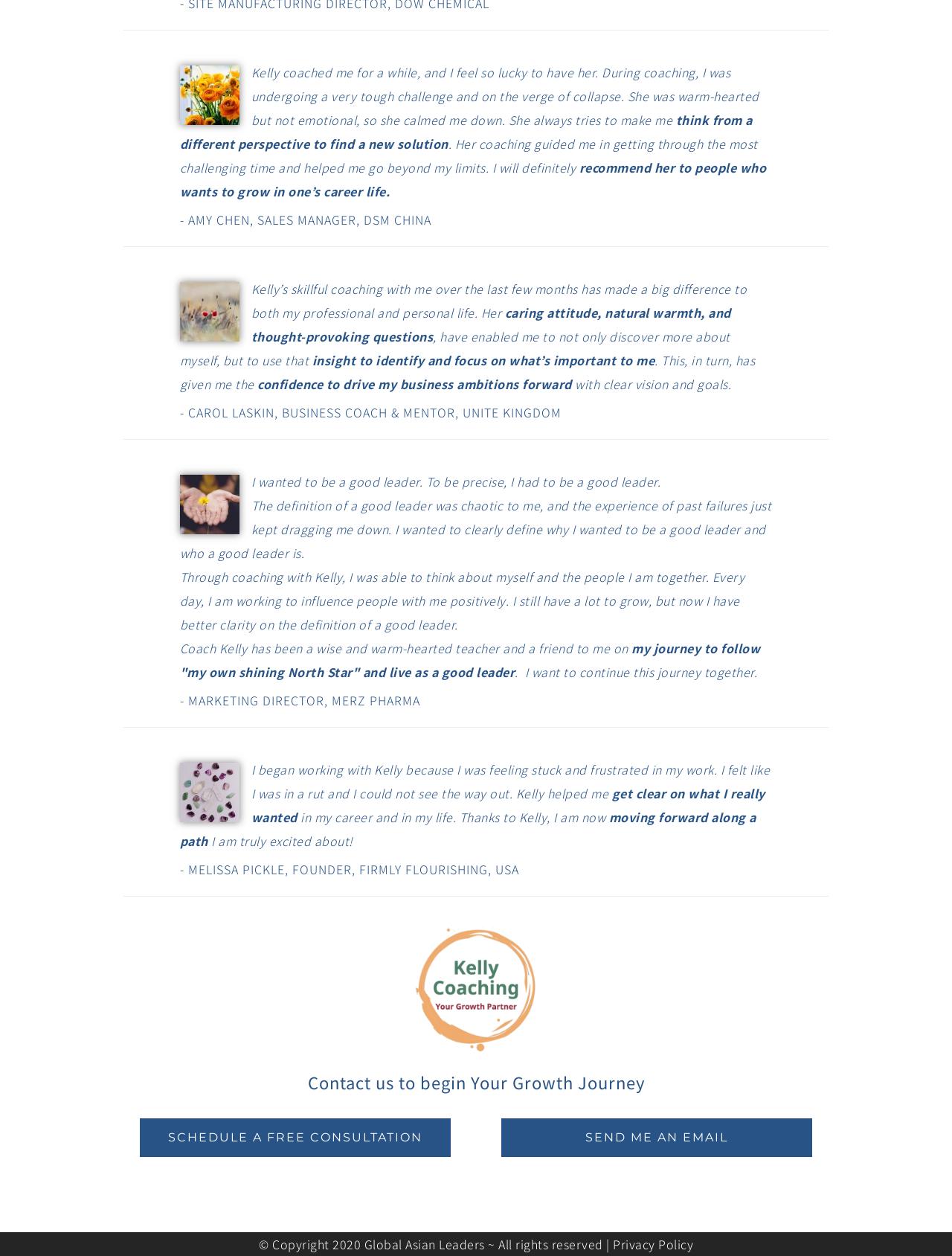Bounding box coordinates are given in the format (top-left x, top-left y, bottom-right x, bottom-right y). All values should be floating point numbers between 0 and 1. Provide the bounding box coordinate for the UI element described as: Privacy Policy

[0.644, 0.984, 0.728, 0.998]